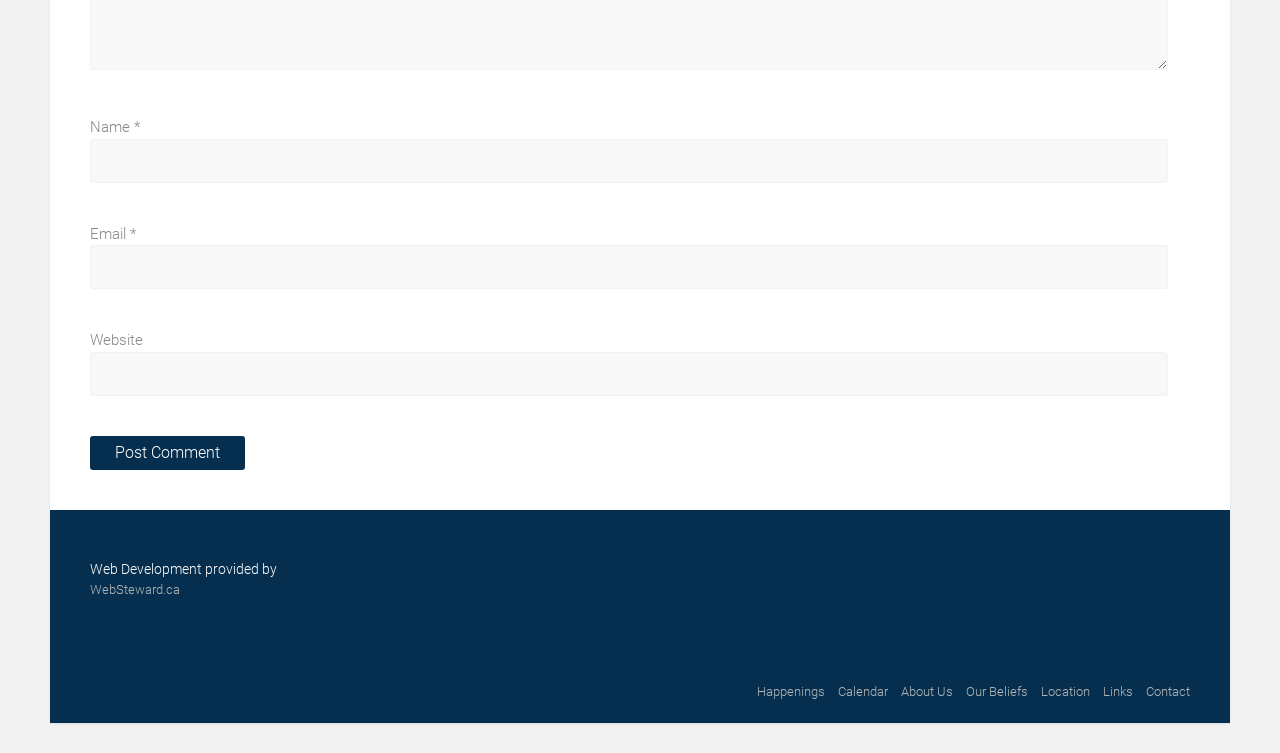Find the bounding box coordinates of the element to click in order to complete the given instruction: "Input your email."

[0.07, 0.325, 0.912, 0.384]